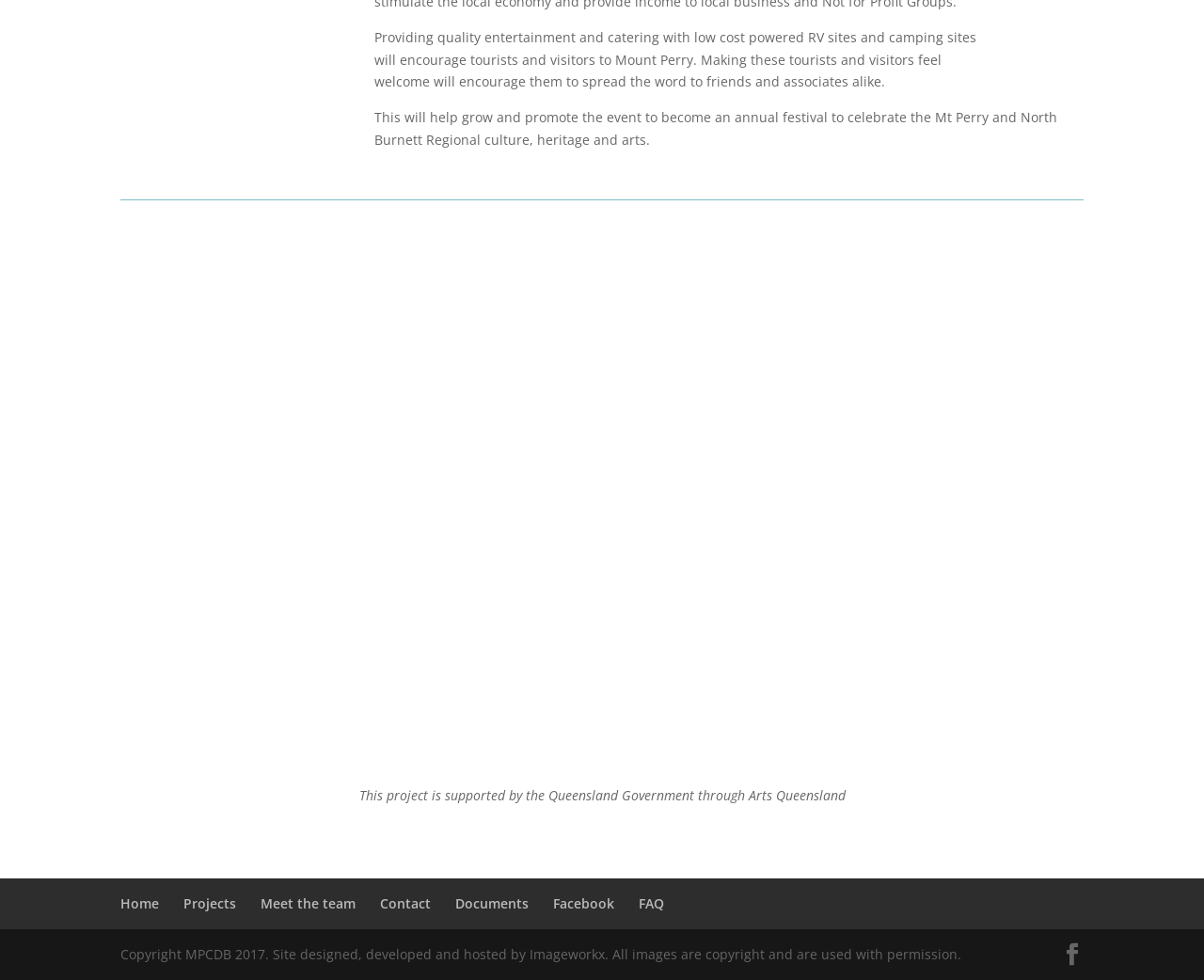Can you find the bounding box coordinates for the UI element given this description: "Facebook"? Provide the coordinates as four float numbers between 0 and 1: [left, top, right, bottom].

[0.459, 0.913, 0.51, 0.931]